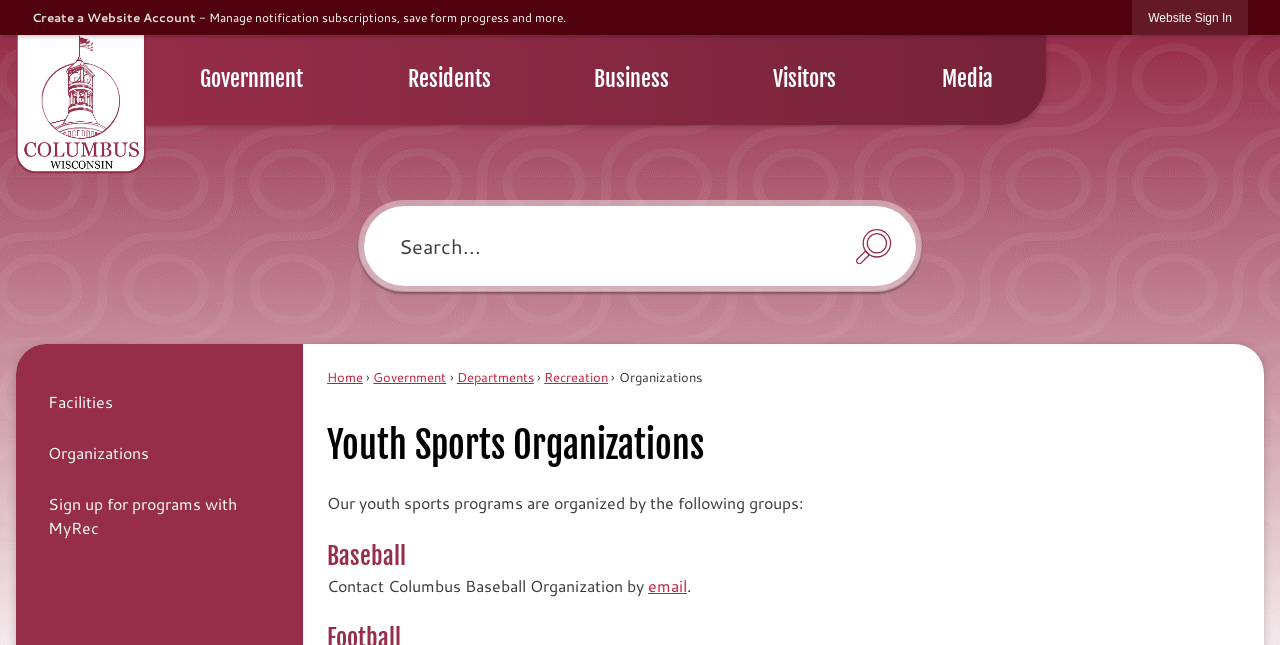Locate the bounding box coordinates of the item that should be clicked to fulfill the instruction: "Read more about 'John O’Connor, The Housing Agency: Foreword'".

None